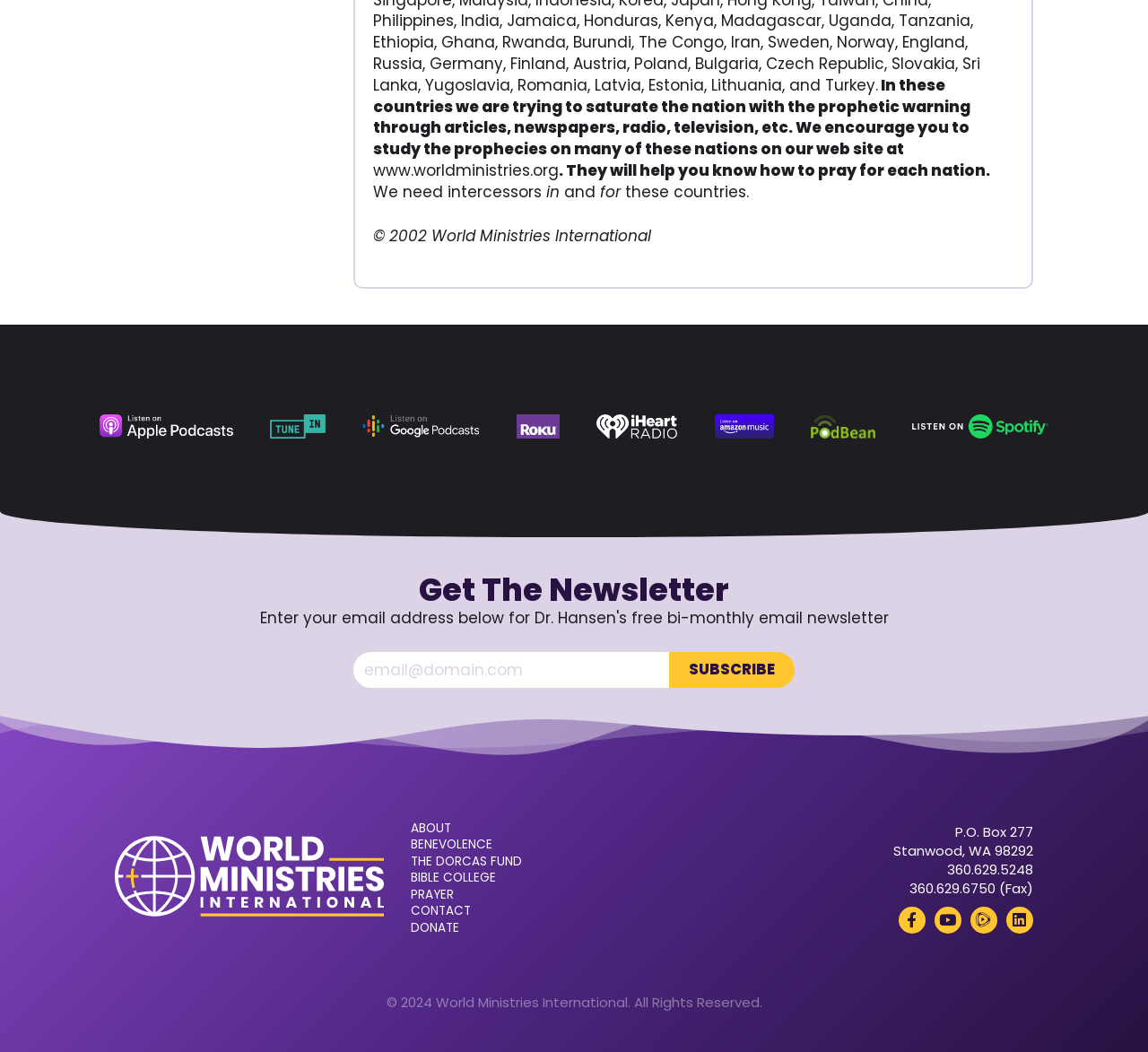Can you find the bounding box coordinates for the element to click on to achieve the instruction: "Enter a comment"?

None